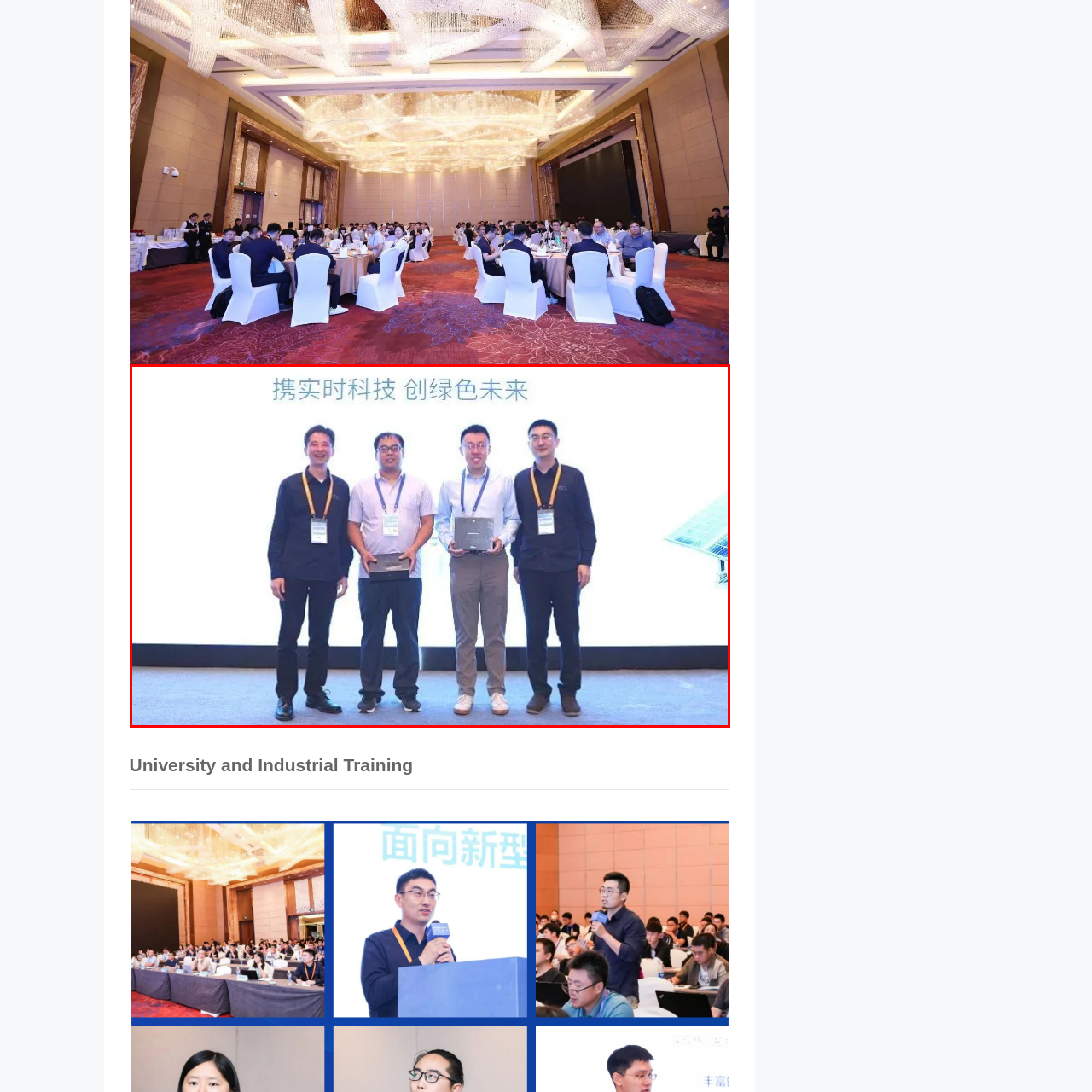Use the image within the highlighted red box to answer the following question with a single word or phrase:
How many individuals are holding awards?

Four